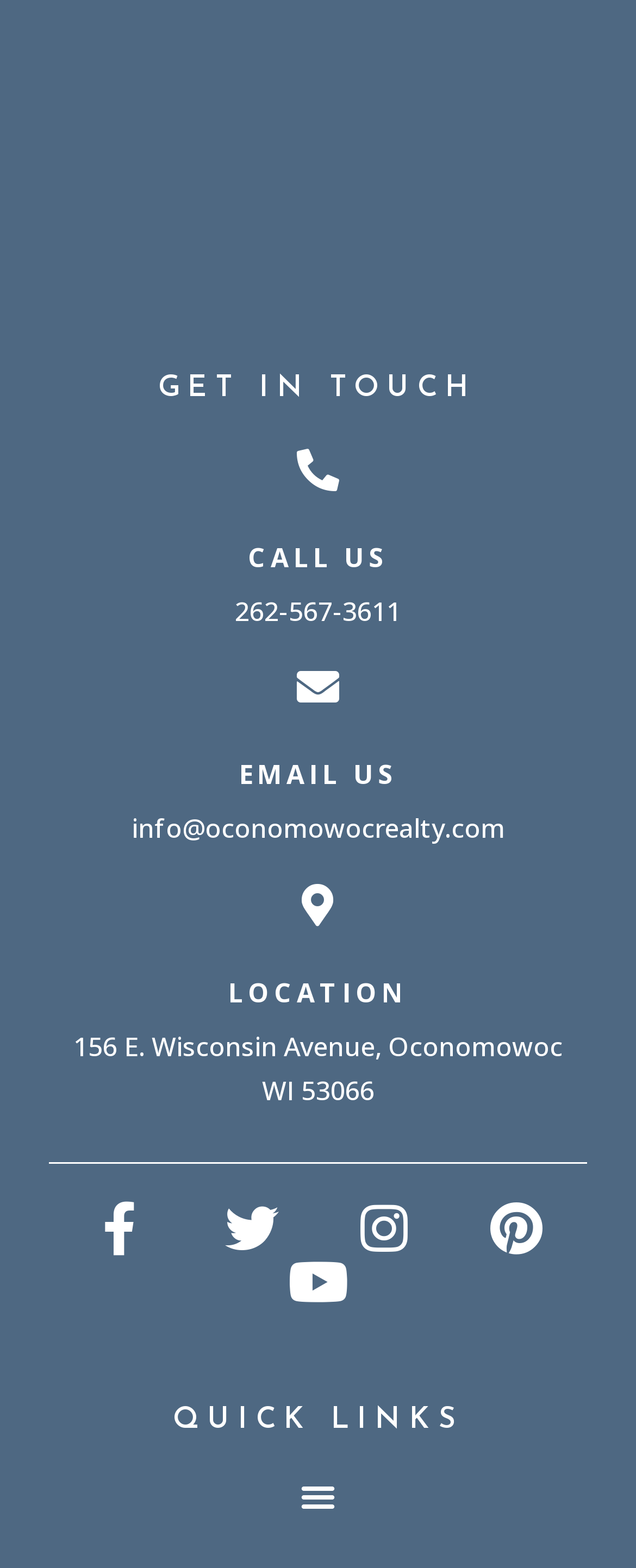Find the bounding box coordinates for the area that must be clicked to perform this action: "Click EMAIL US".

[0.376, 0.483, 0.624, 0.505]